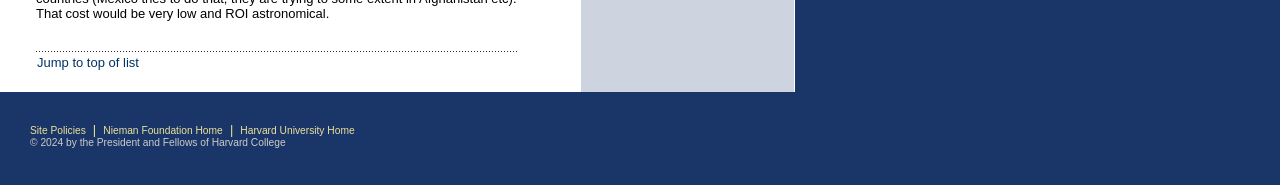Is there an image in the first table row?
Refer to the image and respond with a one-word or short-phrase answer.

Yes